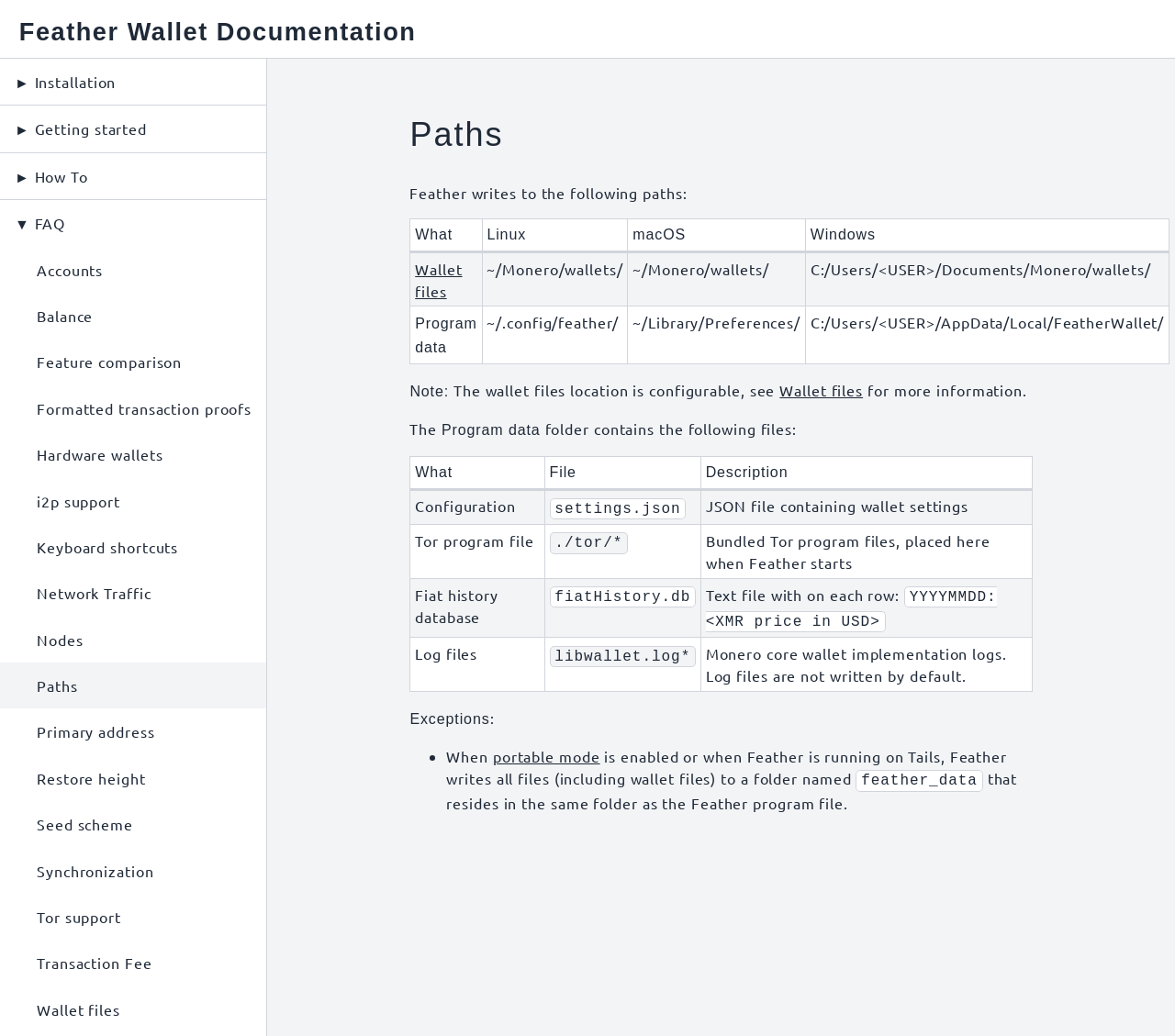Please identify the bounding box coordinates of the area I need to click to accomplish the following instruction: "Click on 'Wallet files' under 'Note:'".

[0.666, 0.364, 0.737, 0.382]